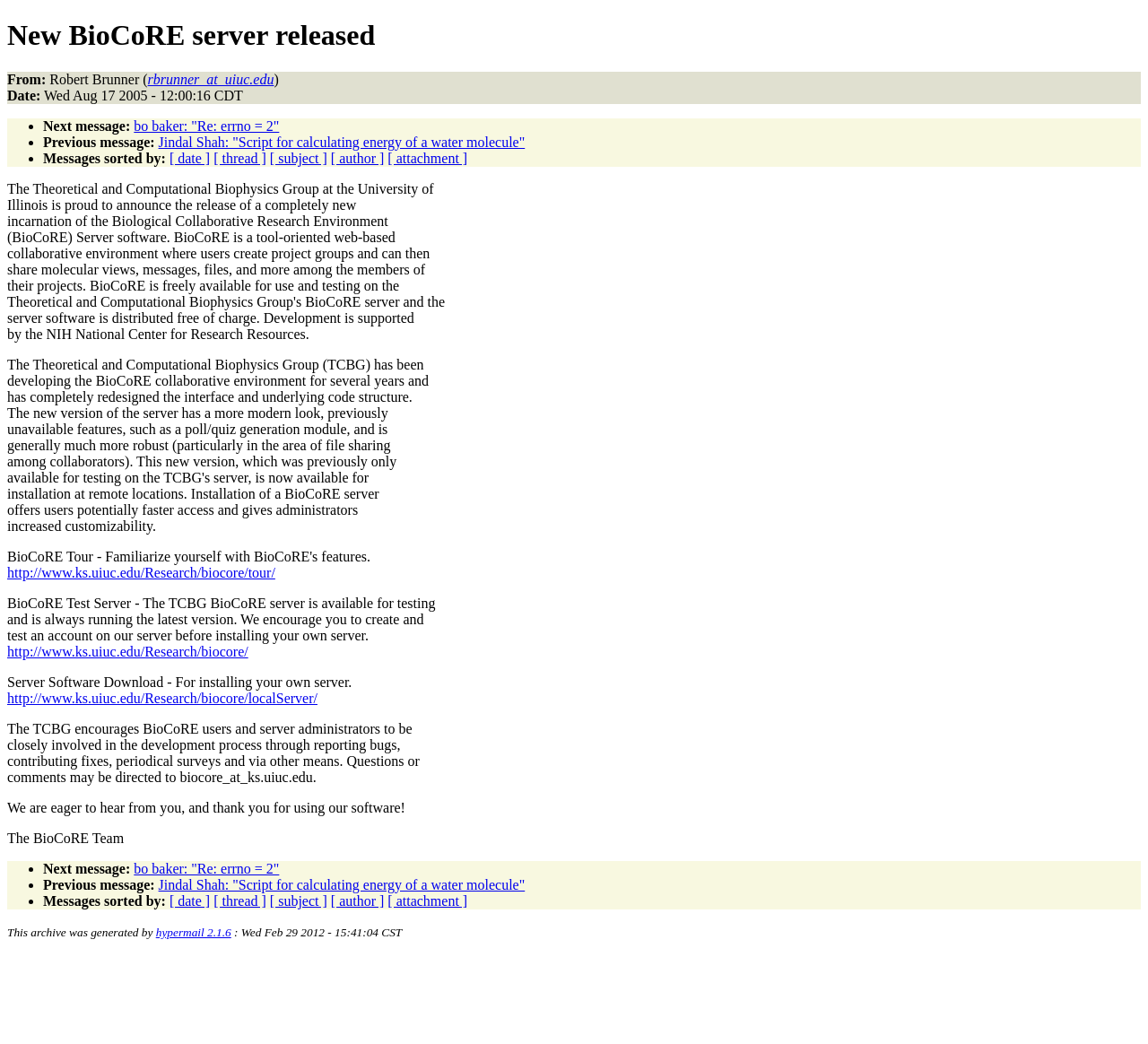Who is the sender of the email?
Refer to the image and give a detailed answer to the question.

The sender's name is mentioned in the 'From:' section at the top of the webpage, which is 'Robert Brunner'.